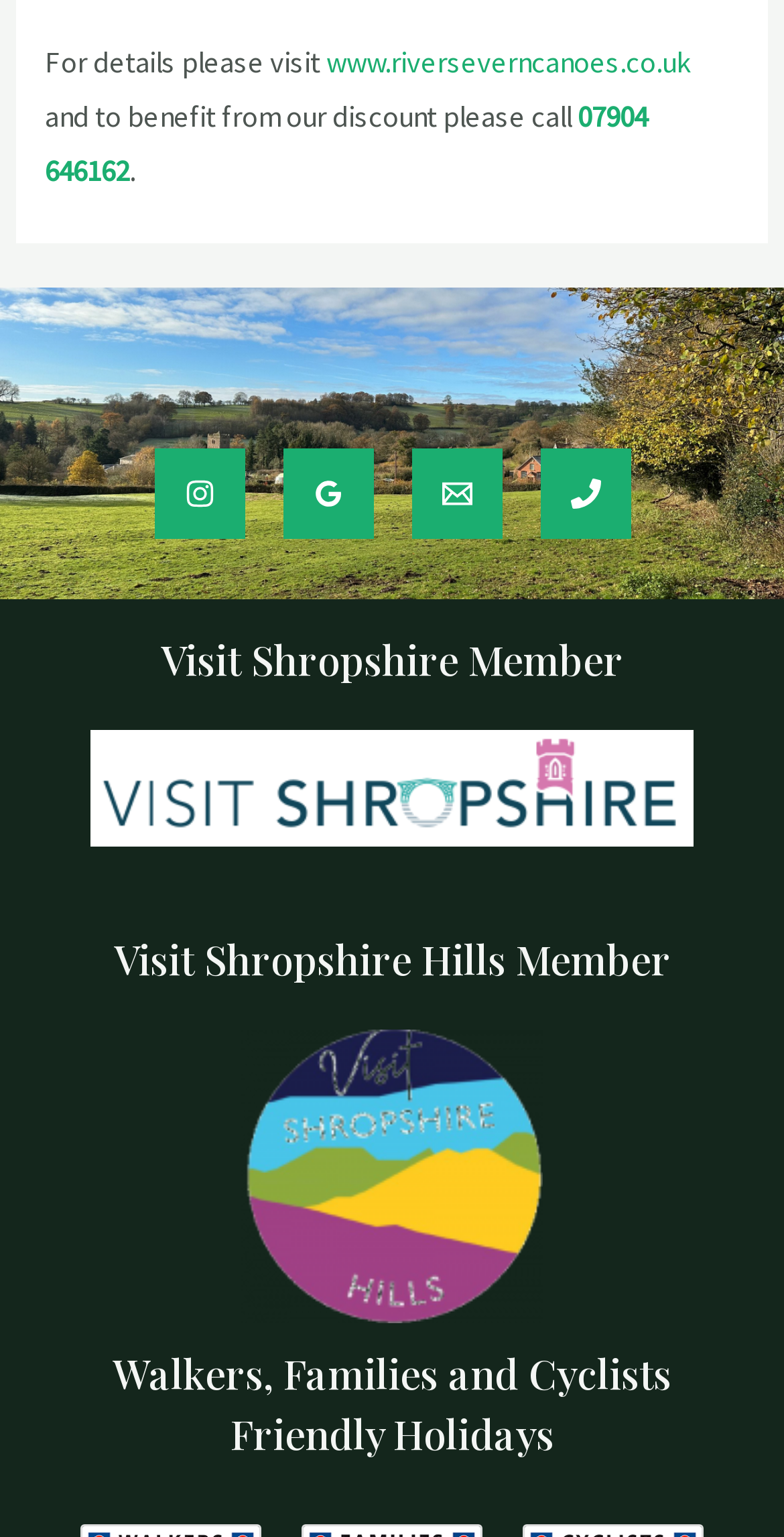Respond with a single word or short phrase to the following question: 
What is the target audience for the holidays?

Walkers, Families and Cyclists